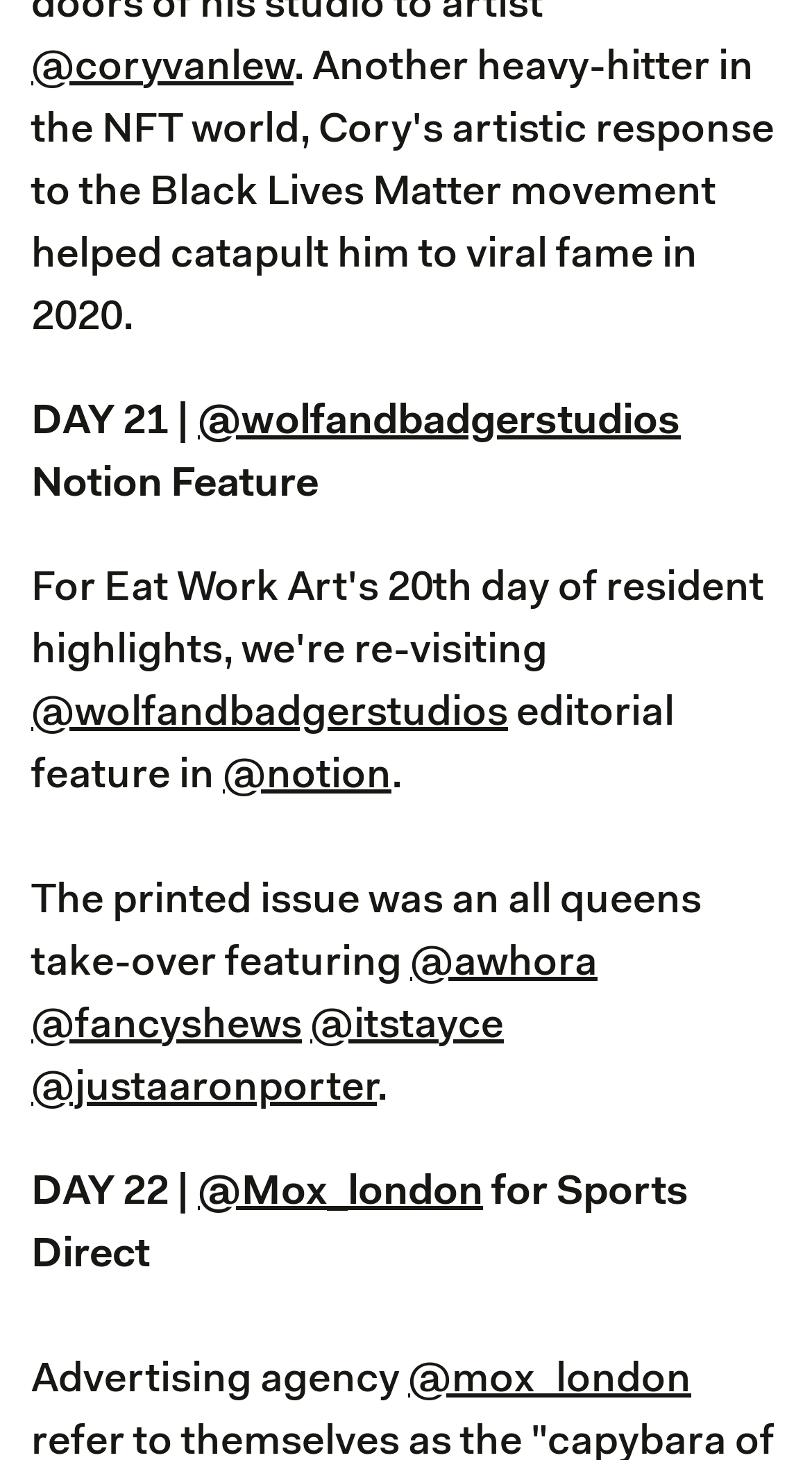Give a short answer using one word or phrase for the question:
How many days are mentioned?

2